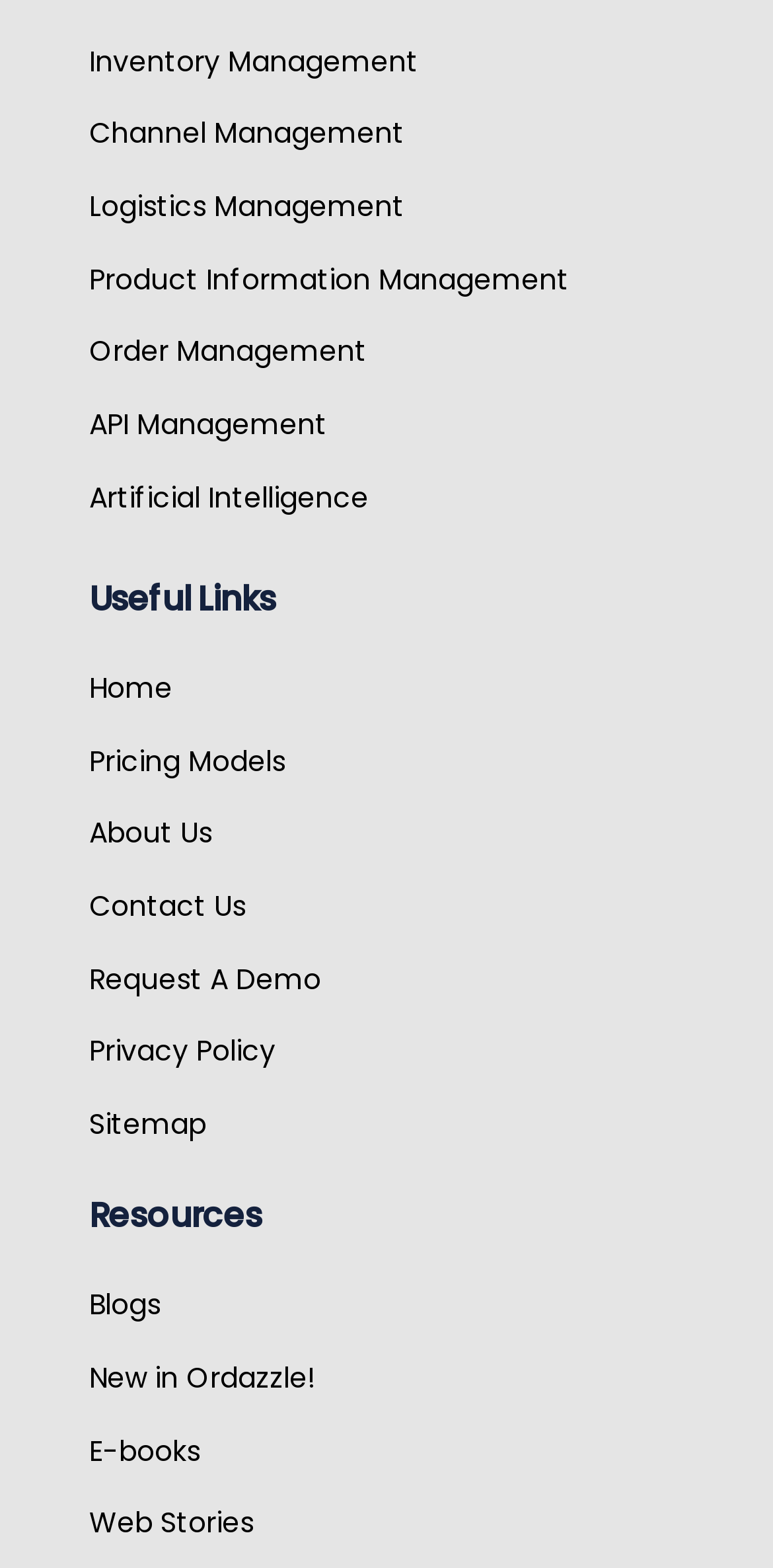Please locate the bounding box coordinates for the element that should be clicked to achieve the following instruction: "Request a demo". Ensure the coordinates are given as four float numbers between 0 and 1, i.e., [left, top, right, bottom].

[0.115, 0.611, 0.454, 0.637]